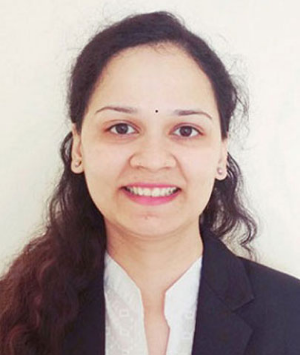Utilize the details in the image to thoroughly answer the following question: What is Ms. Kelkar's academic background?

According to the caption, Ms. Kelkar has an LL.M. in Business Laws from the National Law Institute University (NLIU), Bhopal, and a B.A. LL.B. from New Law College, Bharati Vidyapeeth Deemed University, Pune.